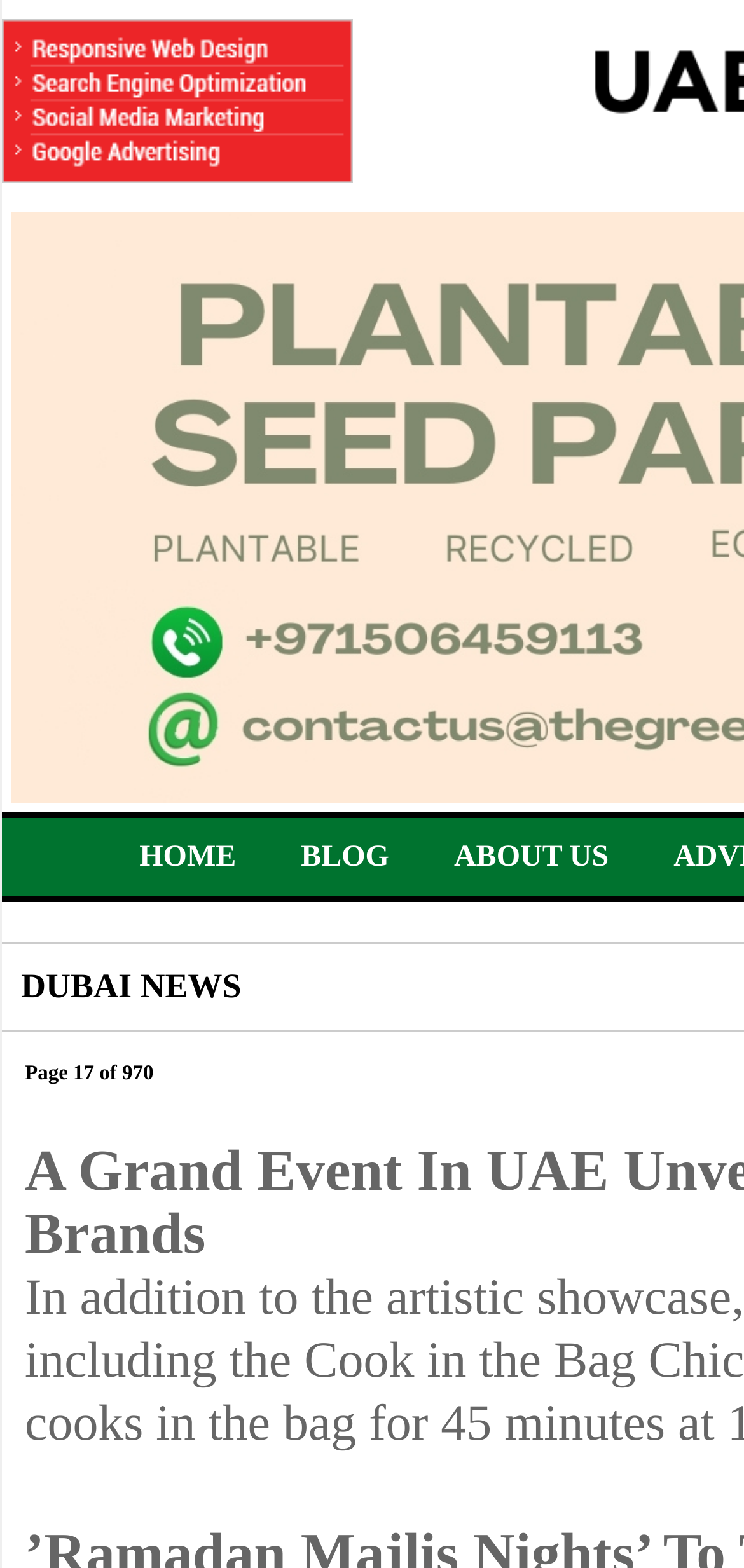Using the webpage screenshot and the element description Home, determine the bounding box coordinates. Specify the coordinates in the format (top-left x, top-left y, bottom-right x, bottom-right y) with values ranging from 0 to 1.

[0.187, 0.537, 0.317, 0.557]